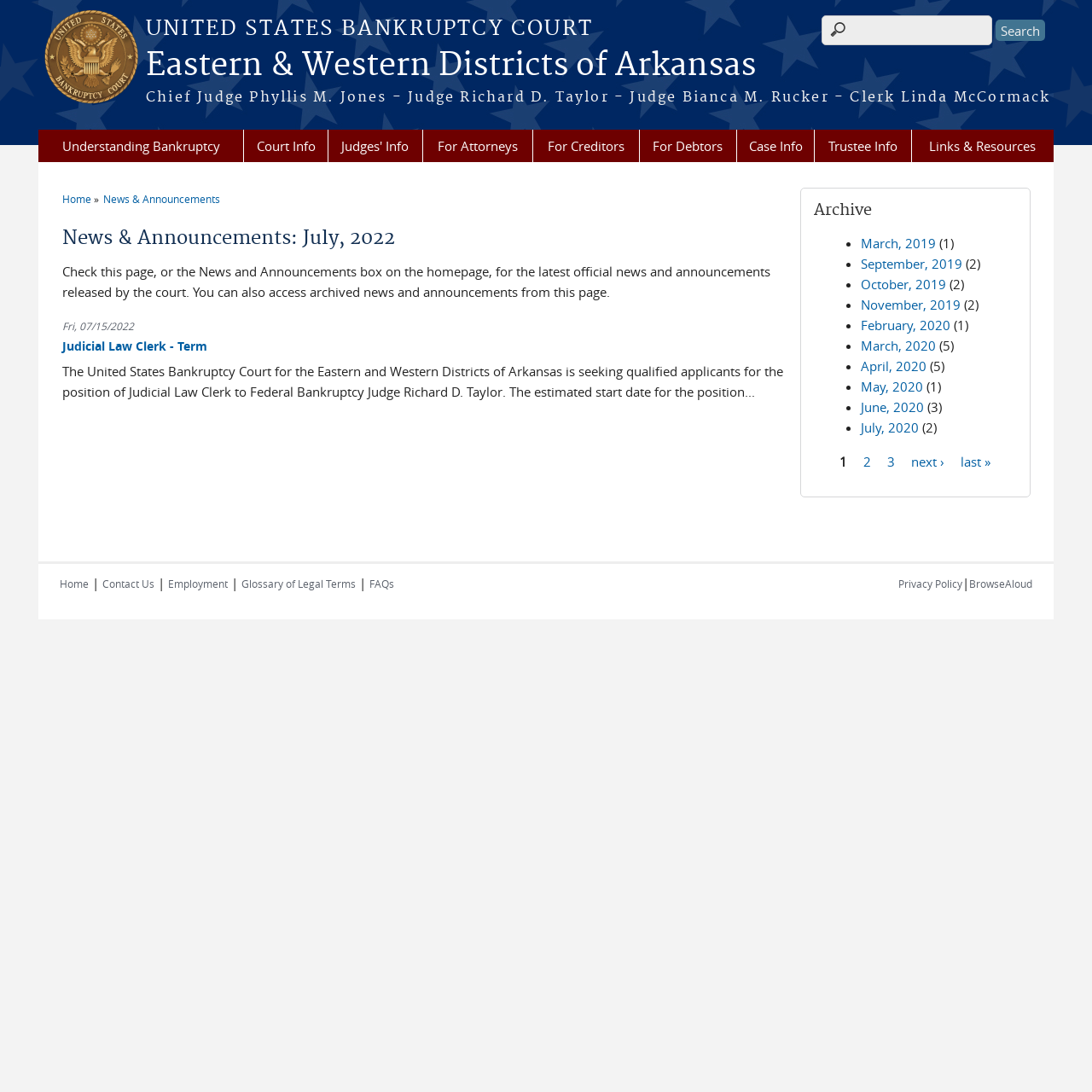Extract the primary heading text from the webpage.

UNITED STATES BANKRUPTCY COURT